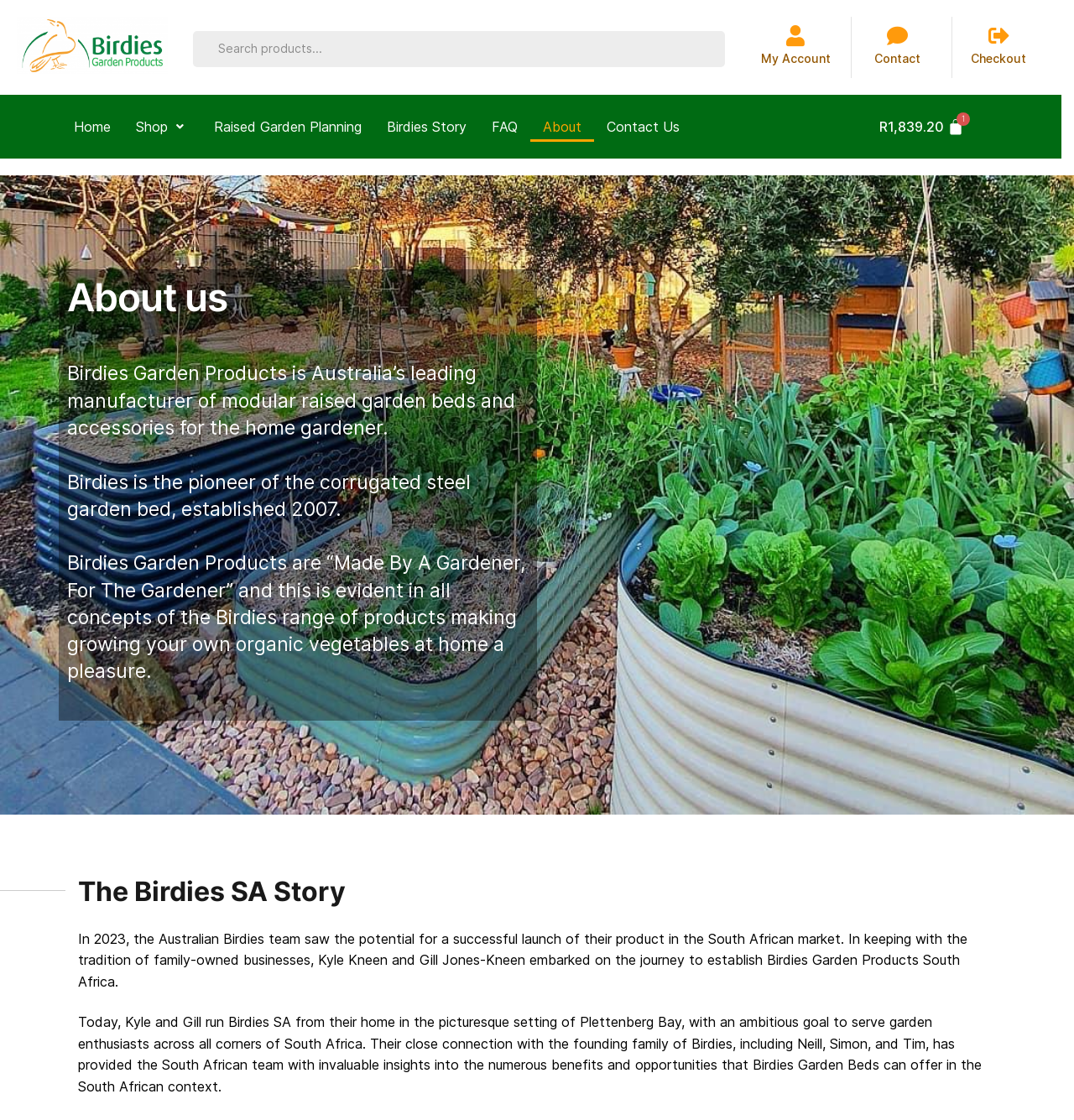Determine the bounding box coordinates of the region I should click to achieve the following instruction: "Go to Shop". Ensure the bounding box coordinates are four float numbers between 0 and 1, i.e., [left, top, right, bottom].

[0.114, 0.1, 0.187, 0.126]